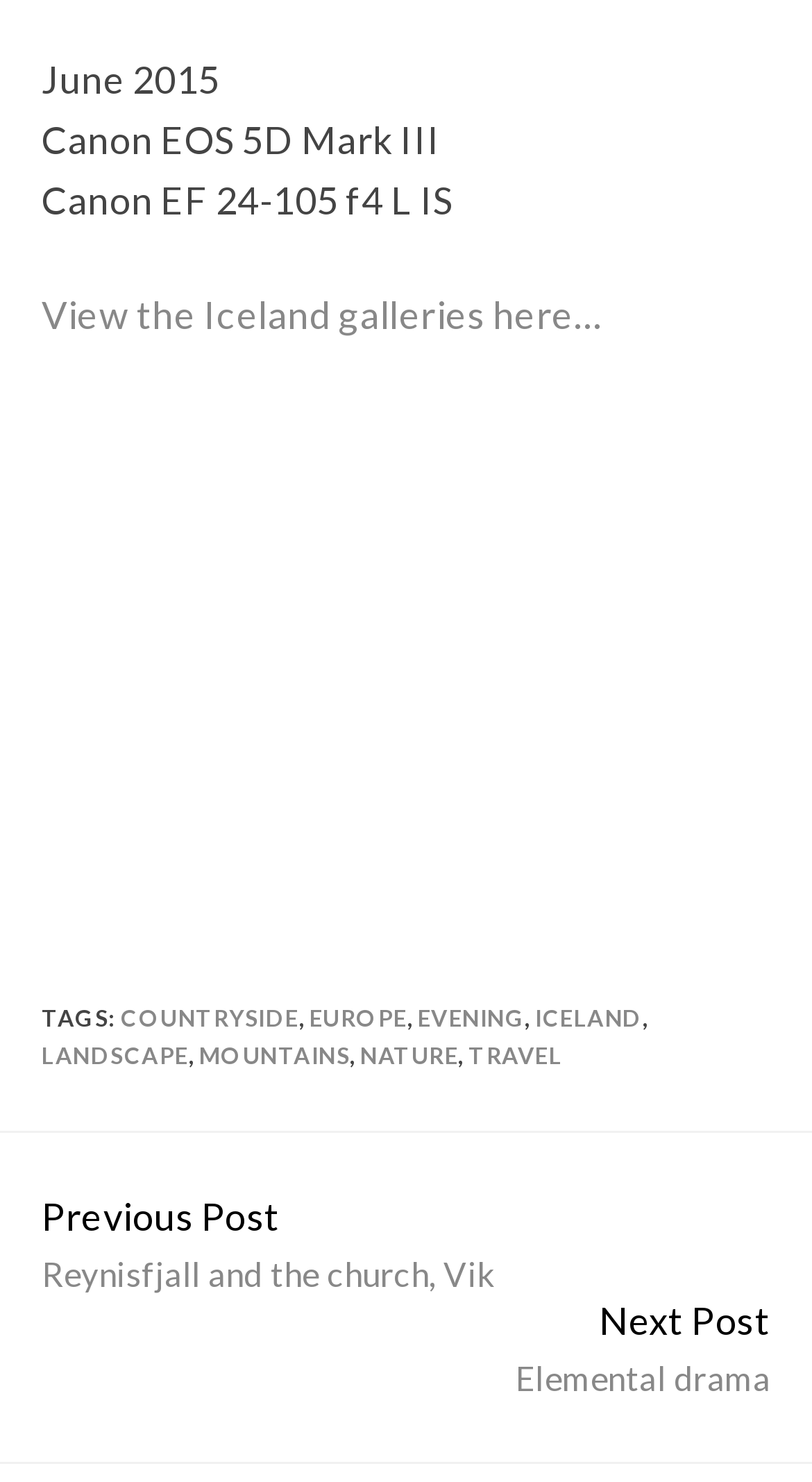Determine the bounding box coordinates of the clickable region to follow the instruction: "Click on the COUNTRYSIDE tag".

[0.149, 0.678, 0.368, 0.696]